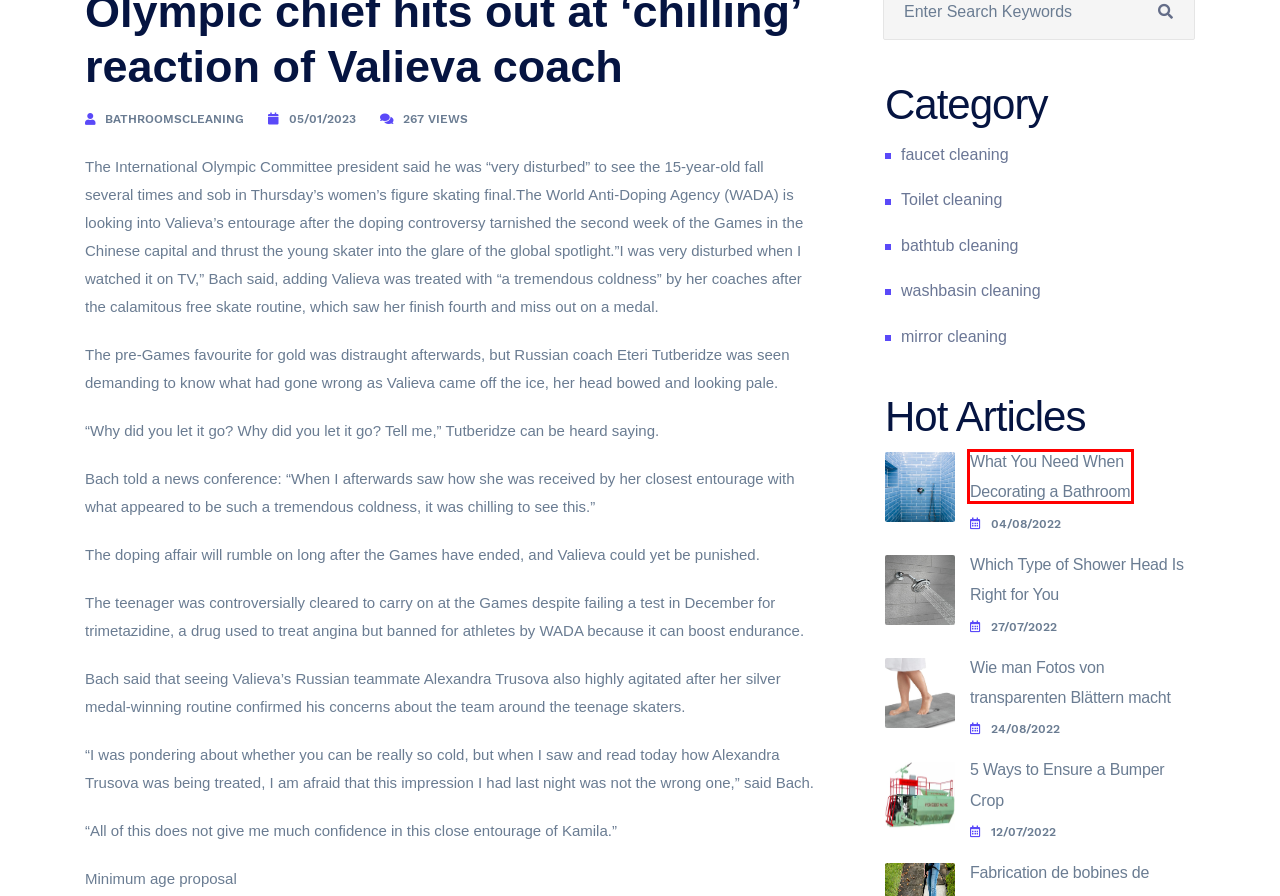Look at the given screenshot of a webpage with a red rectangle bounding box around a UI element. Pick the description that best matches the new webpage after clicking the element highlighted. The descriptions are:
A. washbasin cleaning_1_bathroomscleaning
B. Wie man Fotos von transparenten Blättern macht - bathroomscleaning
C. What You Need When Decorating a Bathroom - bathroomscleaning
D. 5 Must-Have Supplies for Your Nail Salon - bathroomscleaning
E. Which Type of Shower Head Is Right for You - bathroomscleaning
F. bathtub cleaning_1_bathroomscleaning
G. 5 Ways to Ensure a Bumper Crop - bathroomscleaning
H. The Amazing Labeling Machine: How It Can Benefit Your Business - bathroomscleaning

C